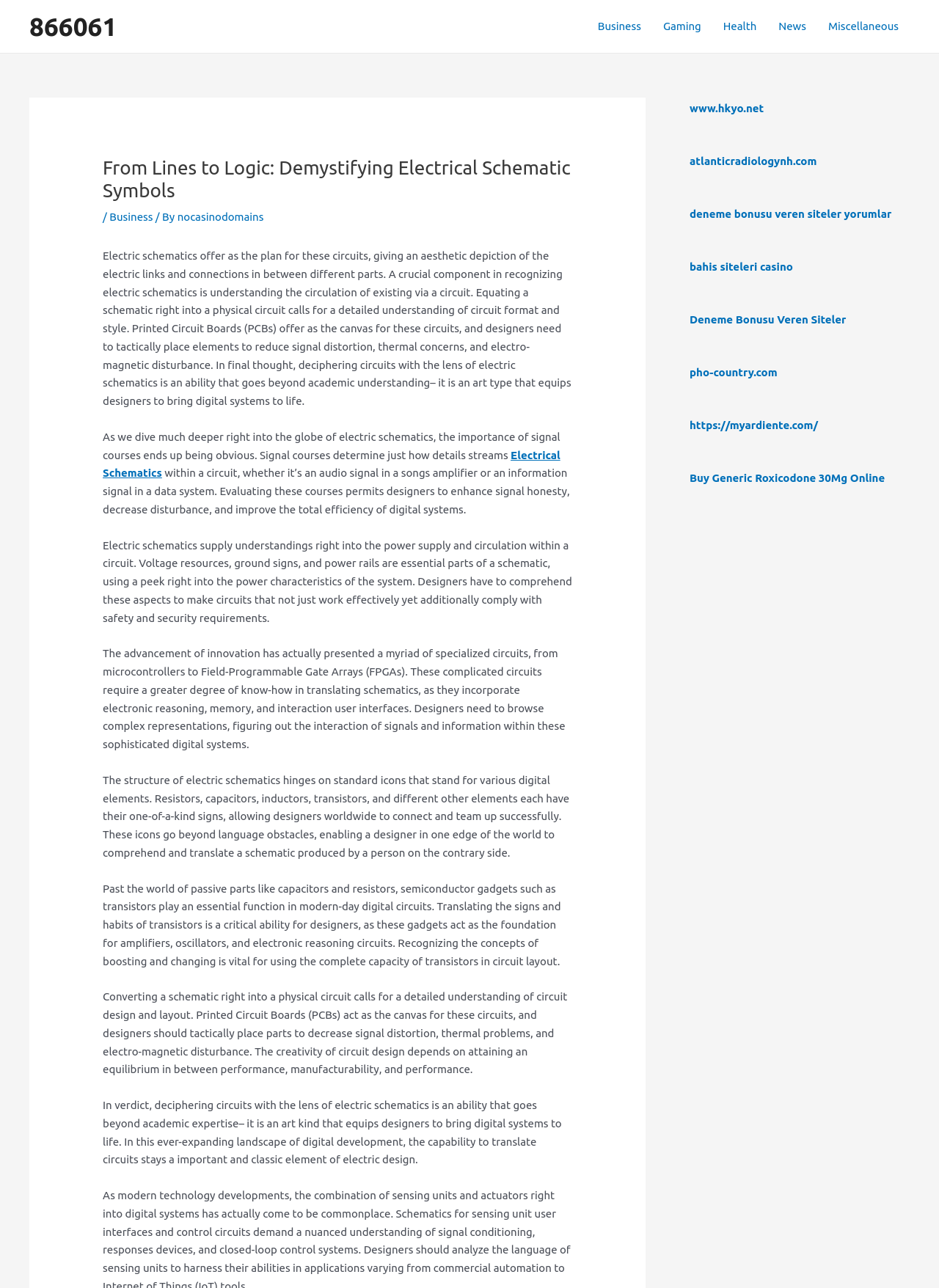Find the bounding box of the web element that fits this description: "Buy Generic Roxicodone 30Mg Online".

[0.734, 0.366, 0.942, 0.376]